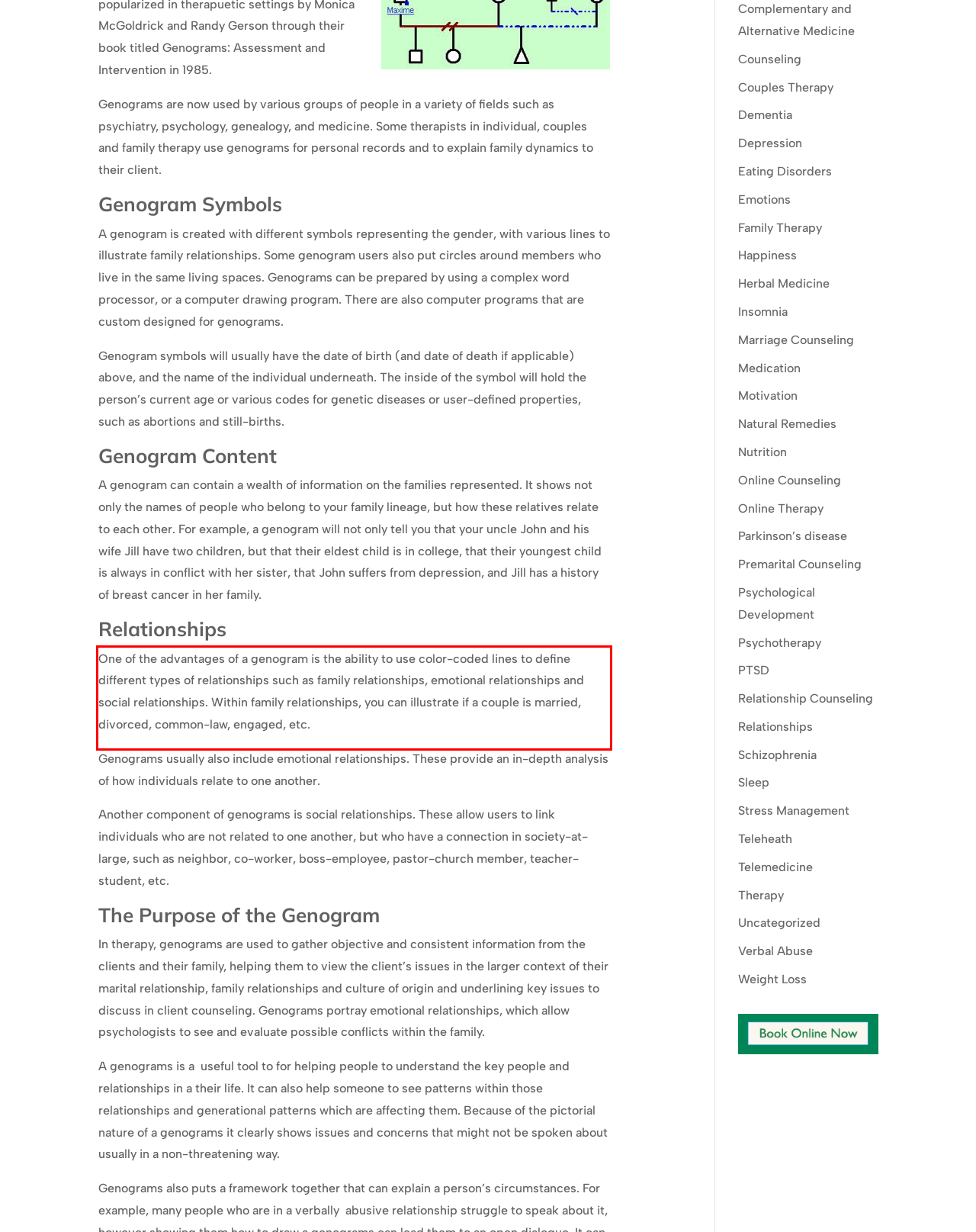Given a screenshot of a webpage with a red bounding box, please identify and retrieve the text inside the red rectangle.

One of the advantages of a genogram is the ability to use color-coded lines to define different types of relationships such as family relationships, emotional relationships and social relationships. Within family relationships, you can illustrate if a couple is married, divorced, common-law, engaged, etc.